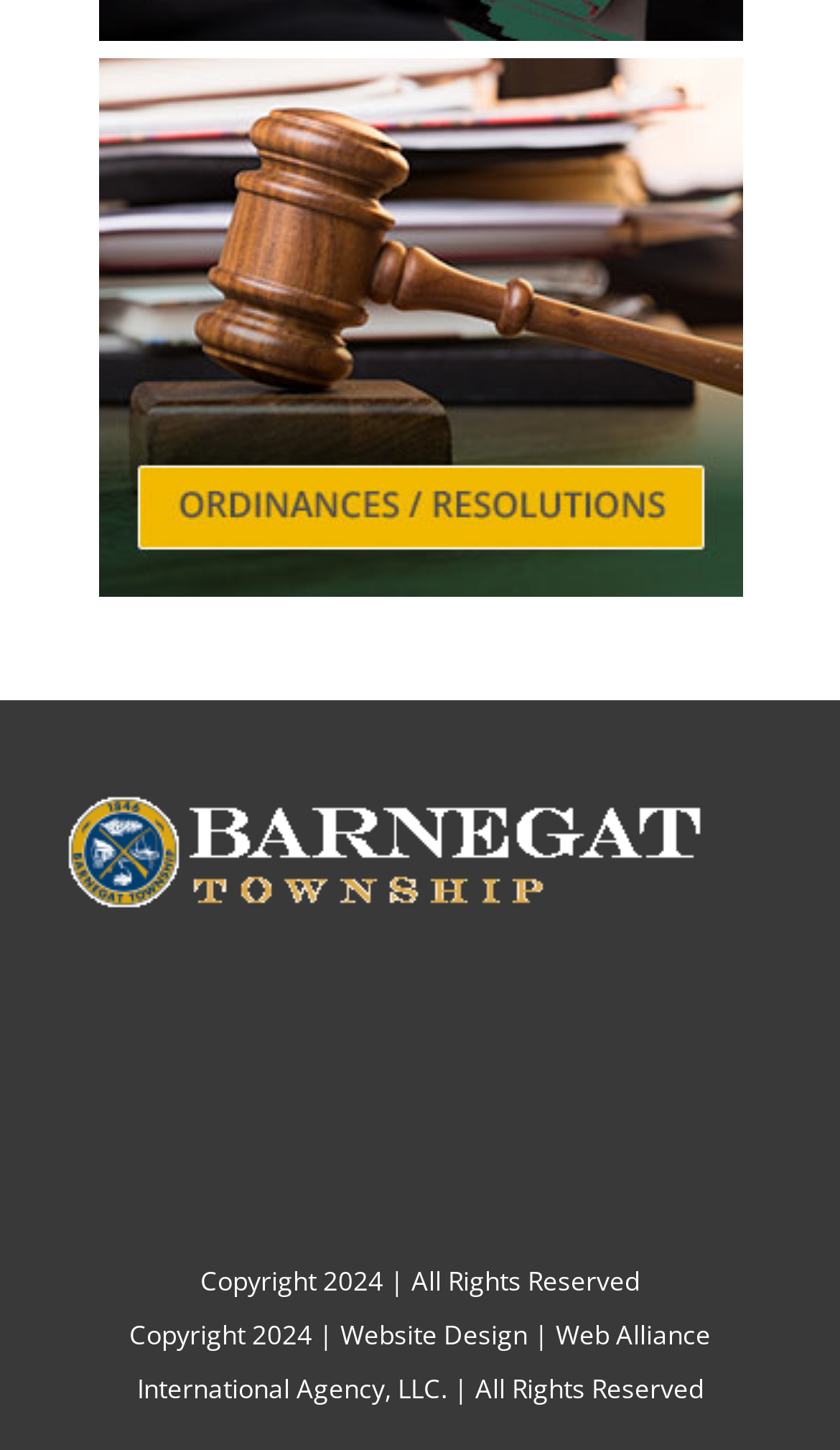Show the bounding box coordinates for the HTML element described as: "Web Alliance International Agency, LLC.".

[0.163, 0.908, 0.846, 0.97]